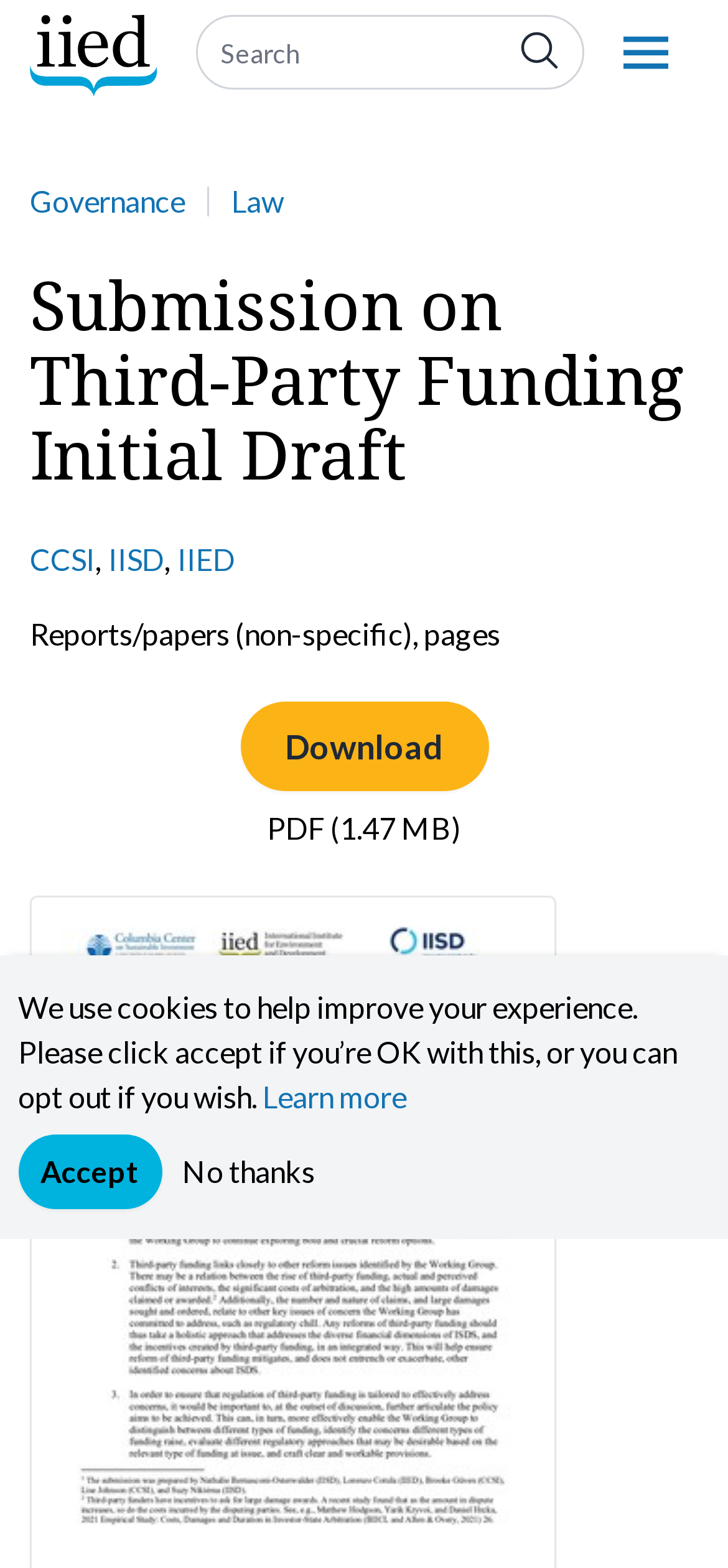Determine the main heading text of the webpage.

Submission on Third-Party Funding Initial Draft